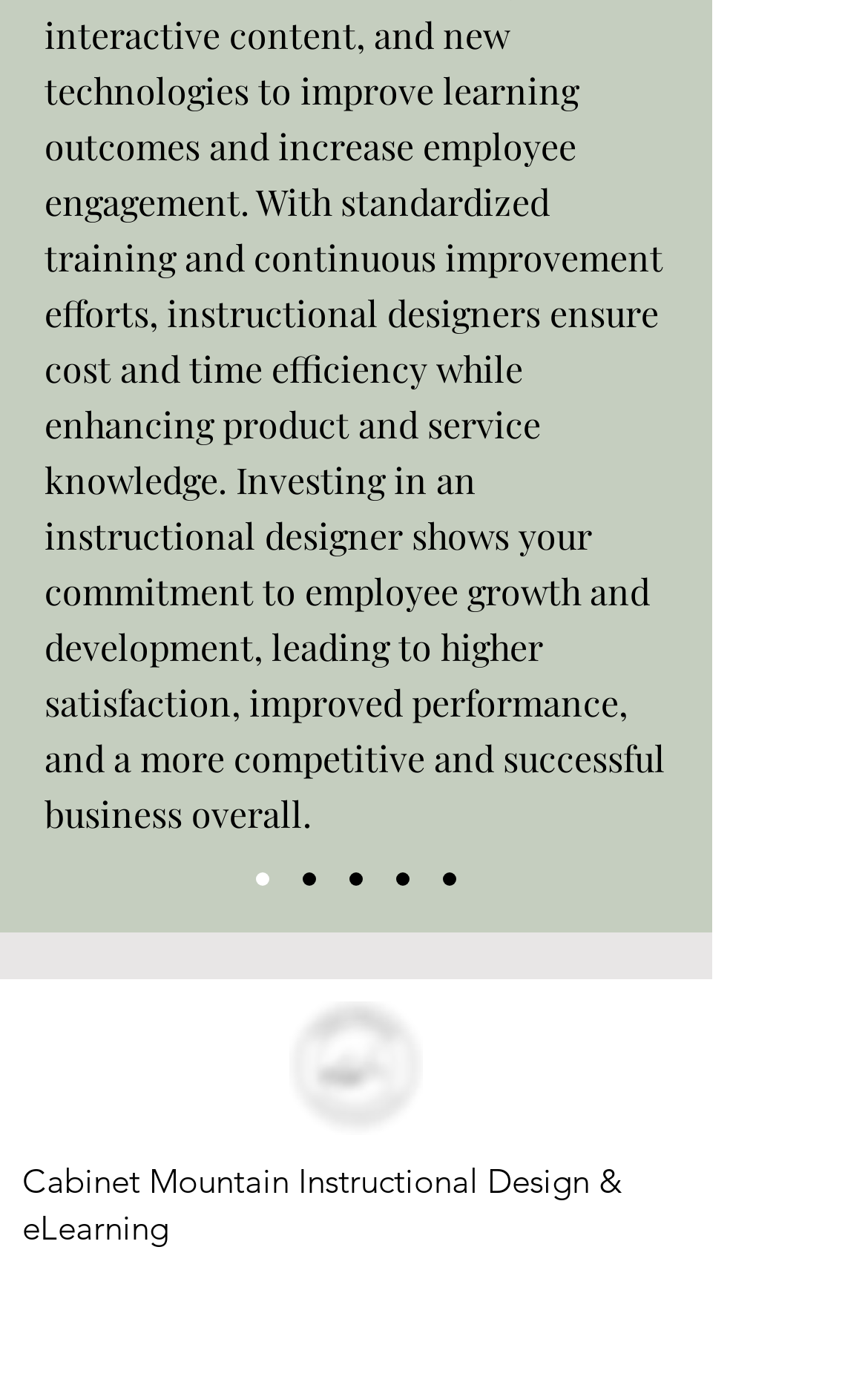Carefully observe the image and respond to the question with a detailed answer:
What is the topic of the instructional design?

I found a link element under the 'Slides' navigation element with the text 'Why Do You Need an Instructional Designer?', which suggests that this is the topic of the instructional design.